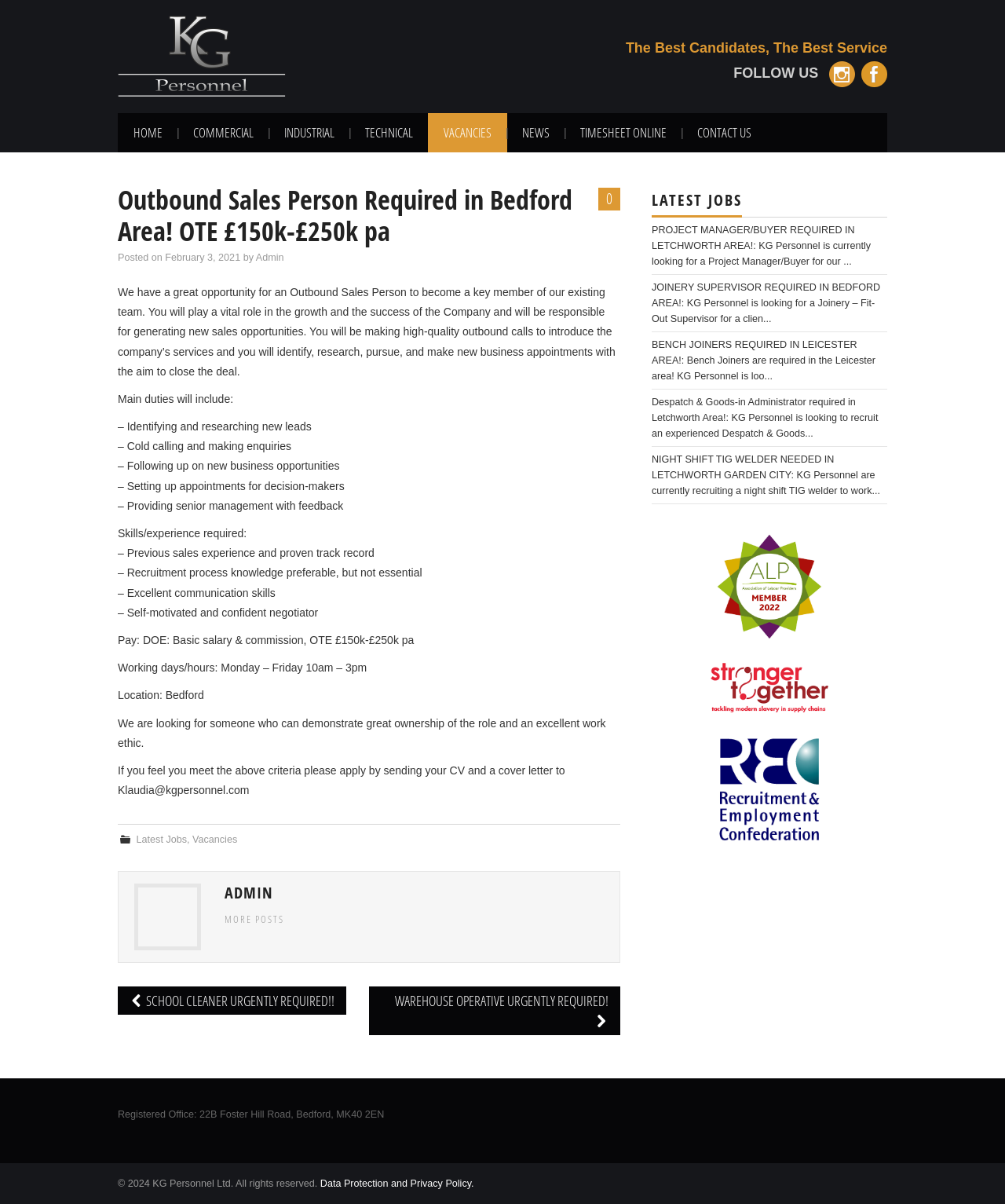Identify the bounding box coordinates of the part that should be clicked to carry out this instruction: "Click on HOME".

[0.117, 0.094, 0.177, 0.126]